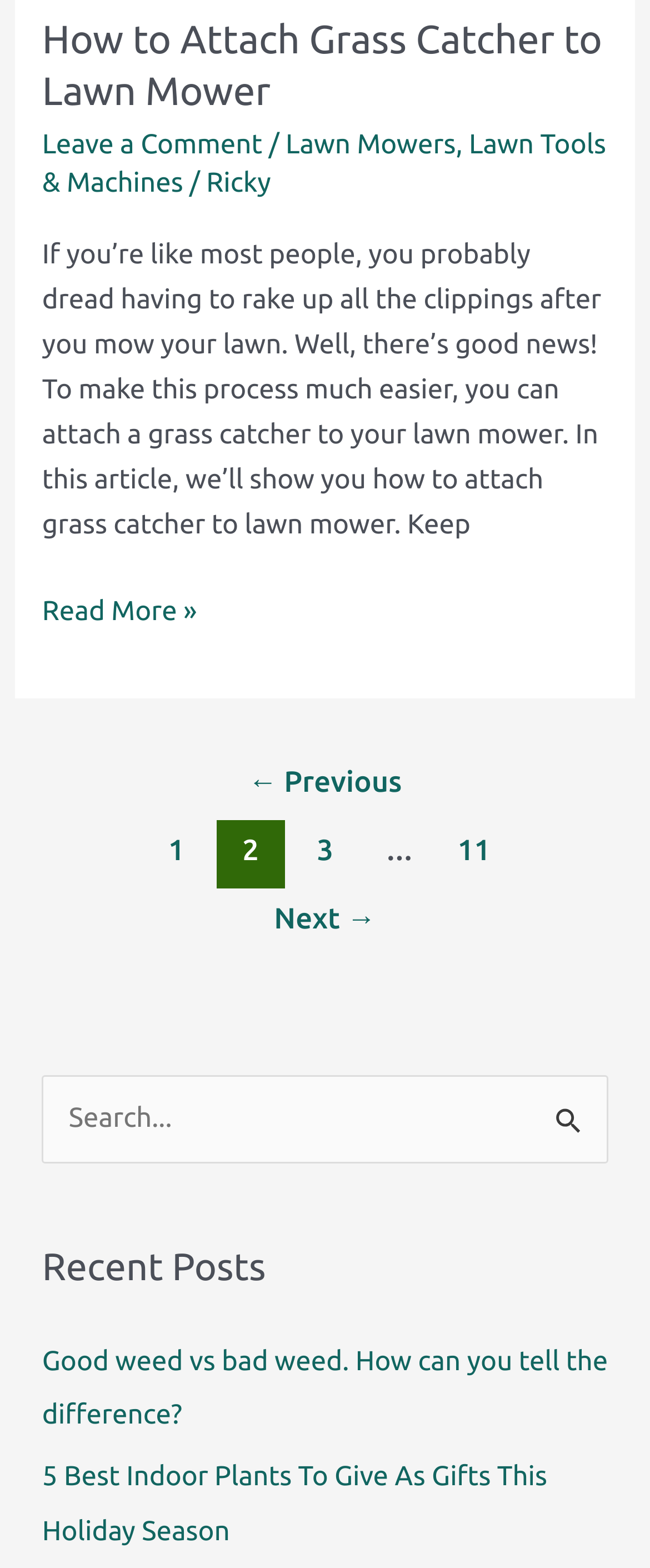Who is the author of the article?
Give a thorough and detailed response to the question.

The author of the article can be determined by looking at the text 'Lawn Mowers, Lawn Tools & Machines, Ricky' at the top of the webpage, which indicates that the author's name is Ricky.